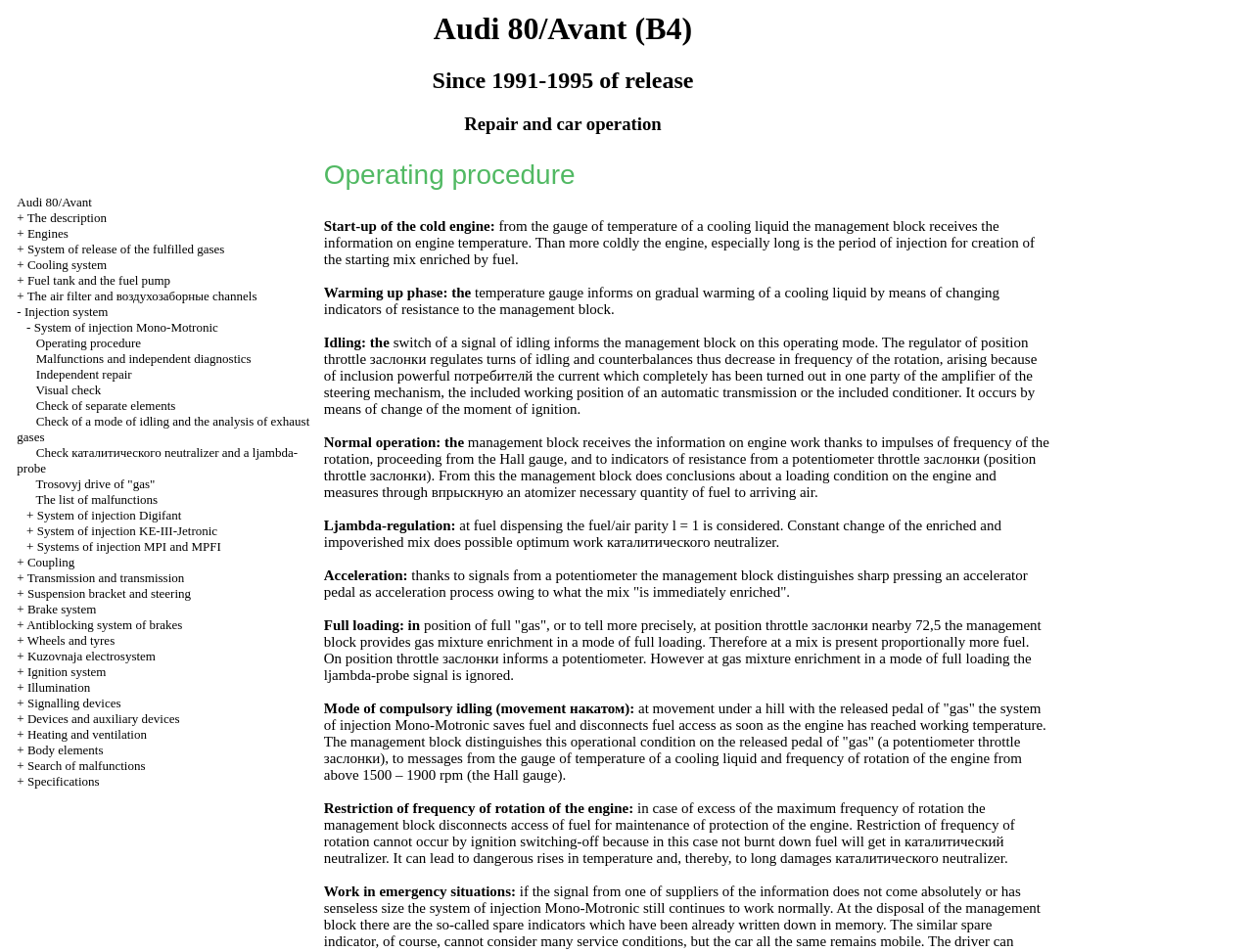What is the model of the car described on this webpage?
Using the image, respond with a single word or phrase.

Audi 80/Avant